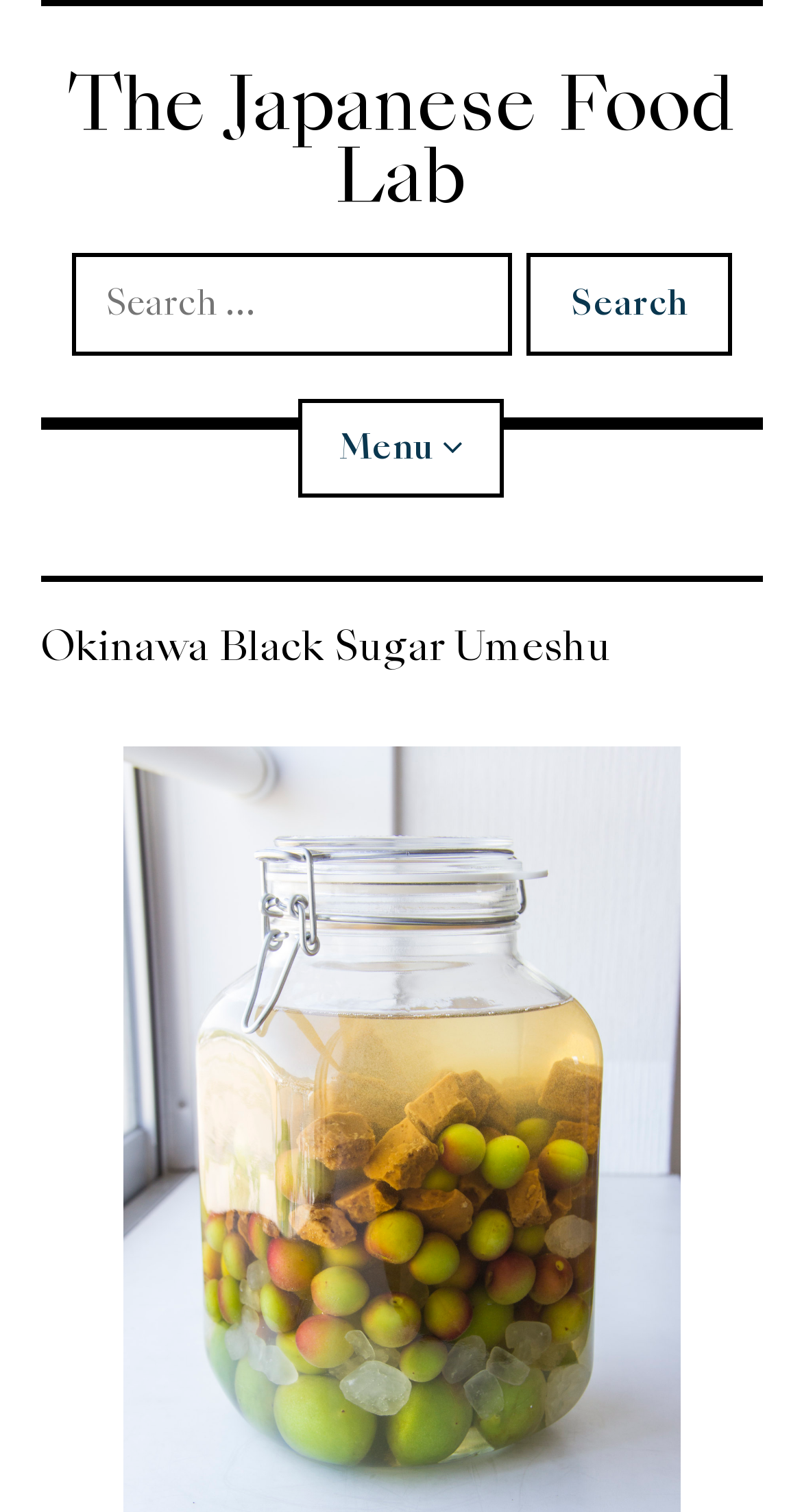Could you provide the bounding box coordinates for the portion of the screen to click to complete this instruction: "Search for something"?

[0.05, 0.14, 0.95, 0.235]